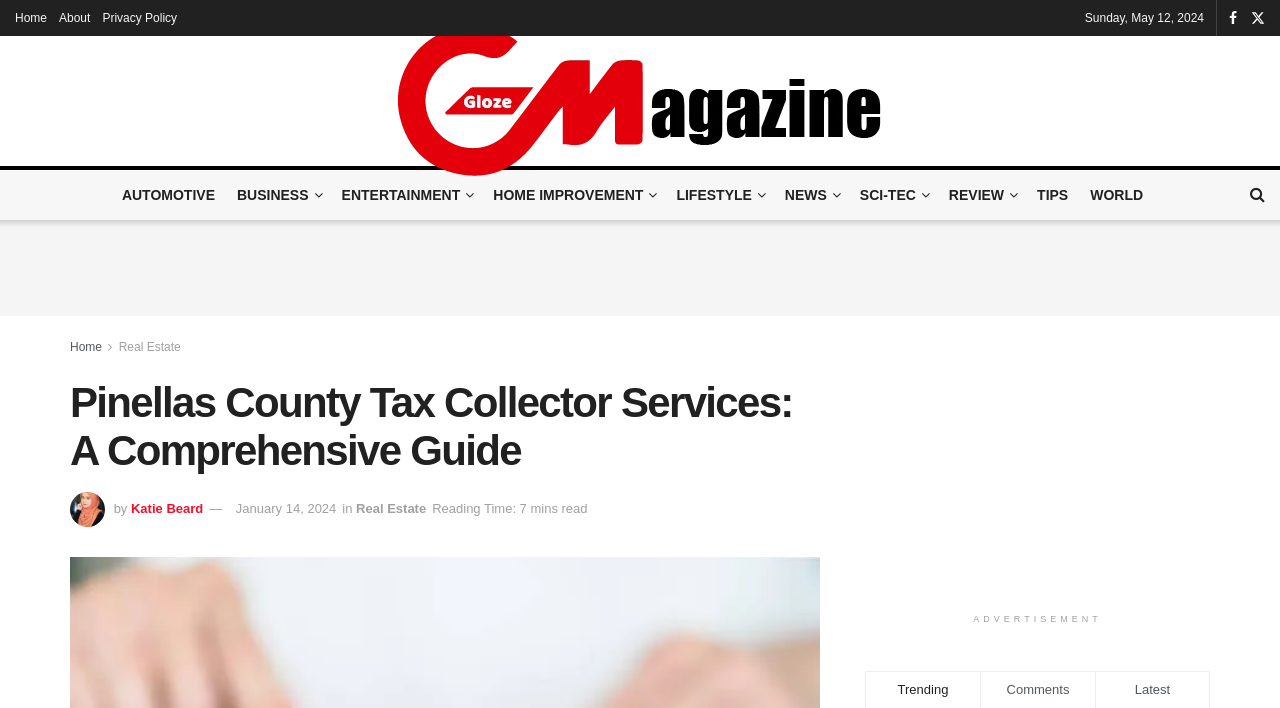Locate the bounding box coordinates of the element you need to click to accomplish the task described by this instruction: "Click on Home".

[0.012, 0.0, 0.037, 0.051]